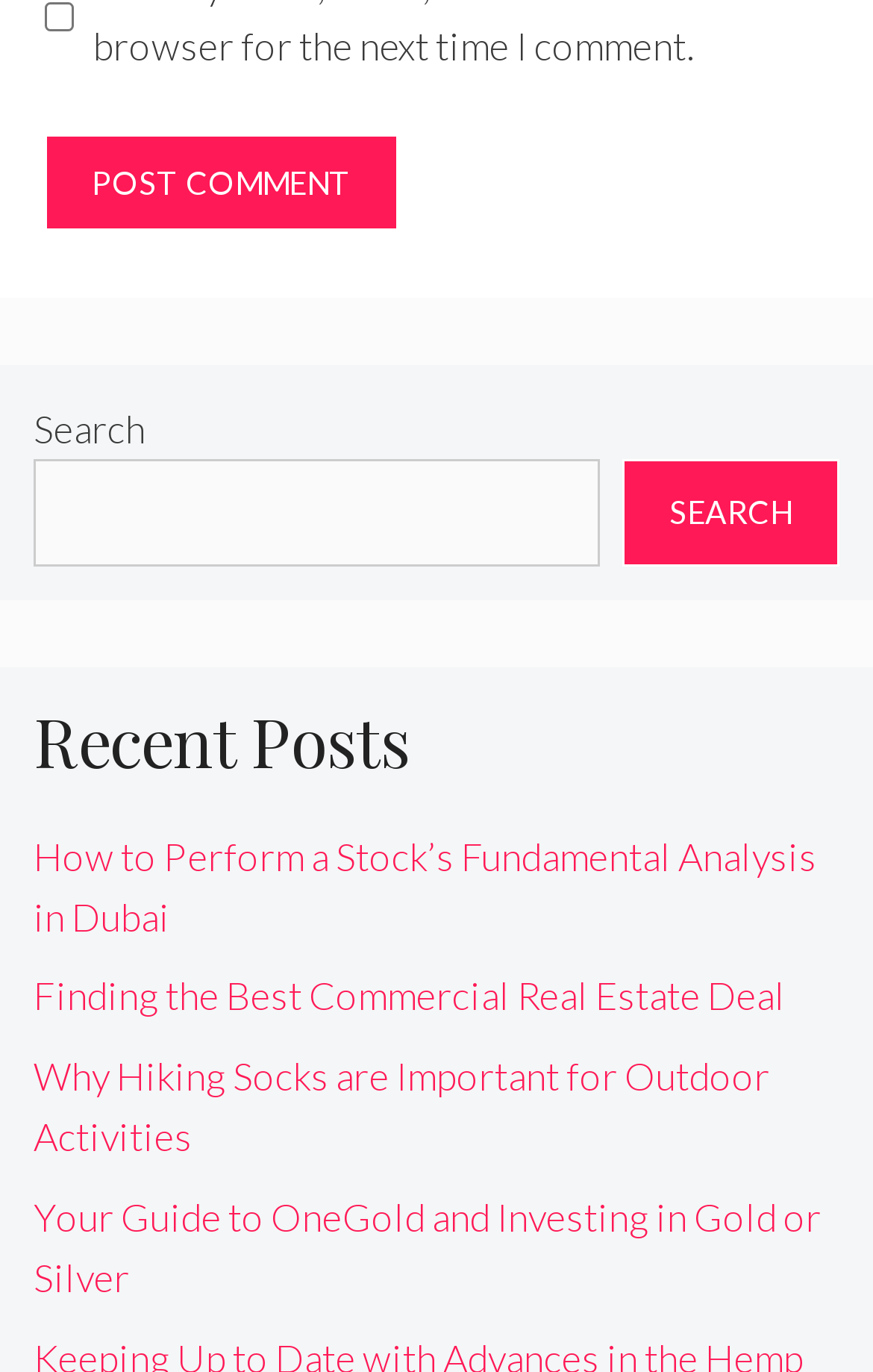Review the image closely and give a comprehensive answer to the question: How many links are there under the 'Recent Posts' heading?

I looked at the section with the heading 'Recent Posts' and counted the number of links underneath it, which are 4 links to different articles.